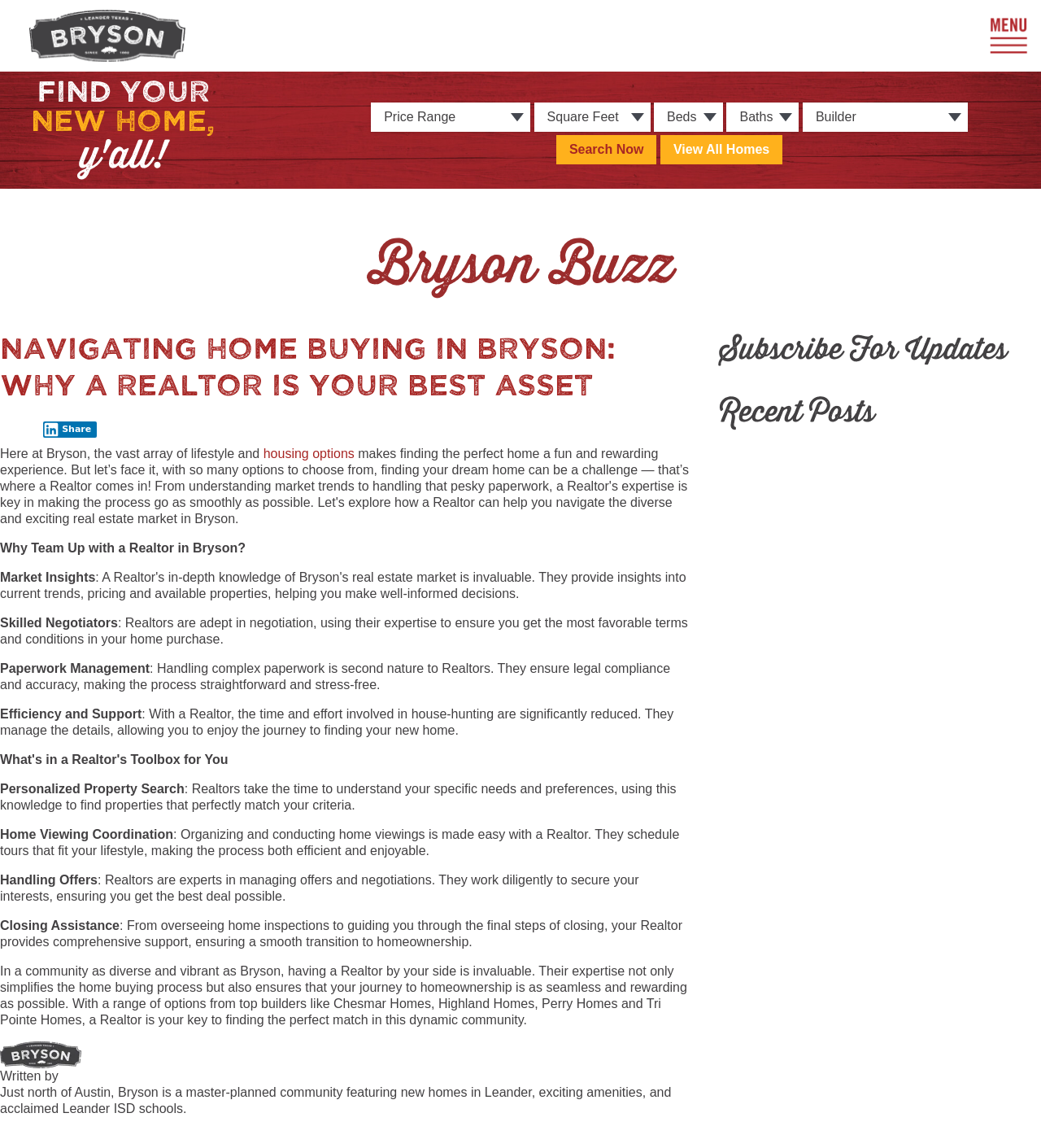Find the bounding box coordinates for the UI element whose description is: "parent_node: Live at Bryson". The coordinates should be four float numbers between 0 and 1, in the format [left, top, right, bottom].

[0.028, 0.009, 0.178, 0.054]